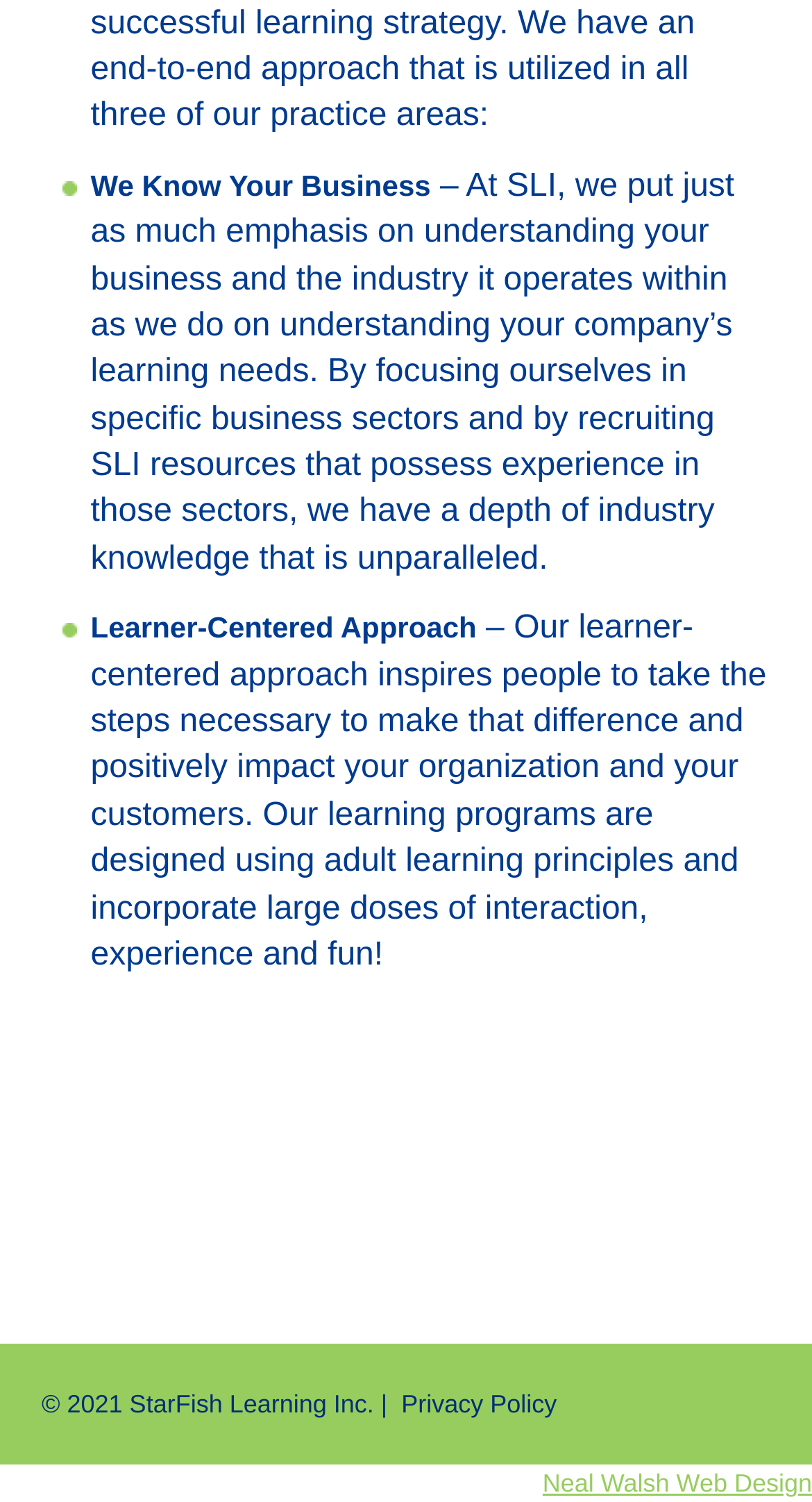What is the name of the company that designed the website?
Using the image as a reference, give a one-word or short phrase answer.

Neal Walsh Web Design